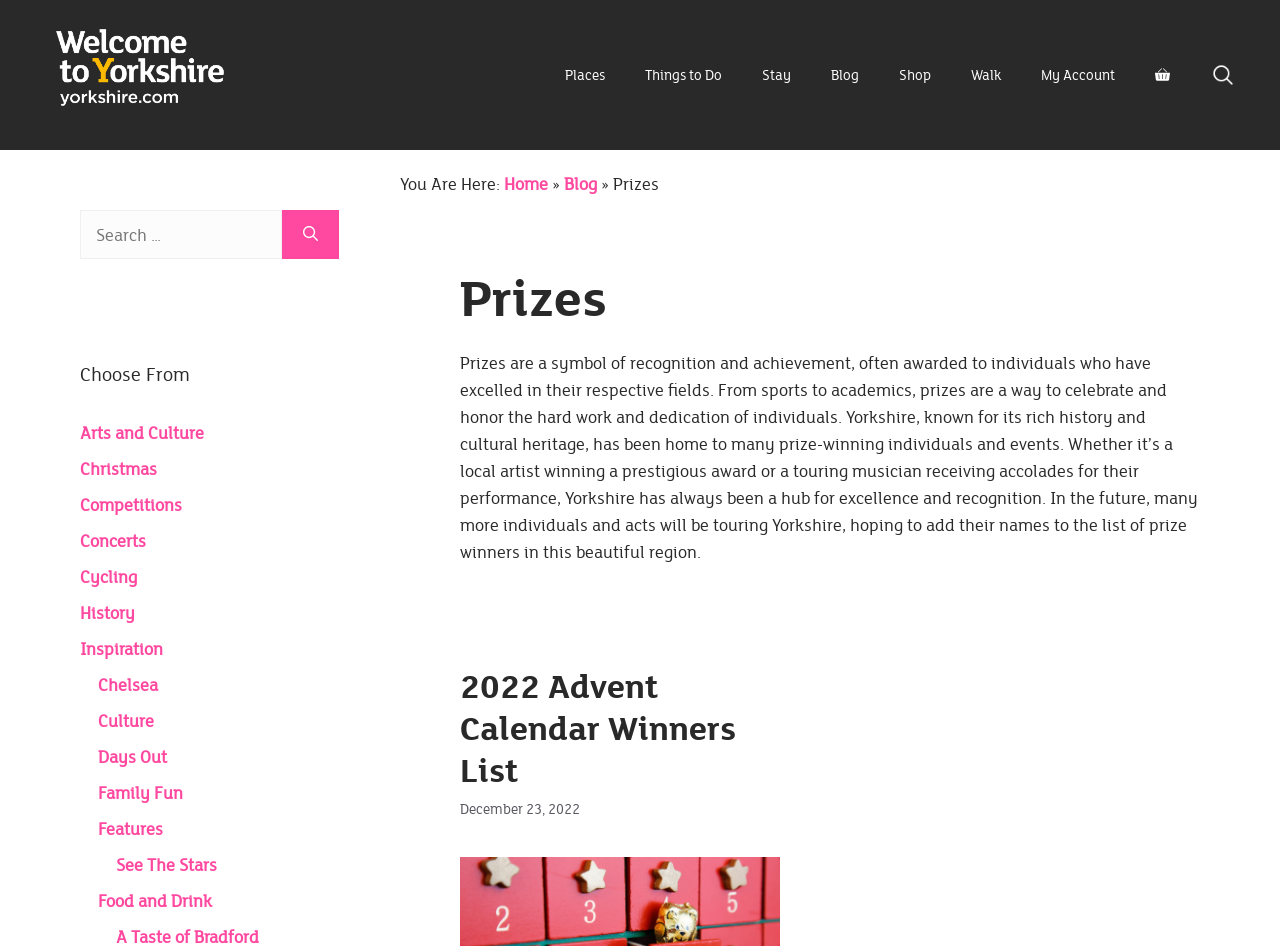Determine the bounding box coordinates of the clickable element necessary to fulfill the instruction: "Explore Arts and Culture prizes". Provide the coordinates as four float numbers within the 0 to 1 range, i.e., [left, top, right, bottom].

[0.062, 0.445, 0.159, 0.469]